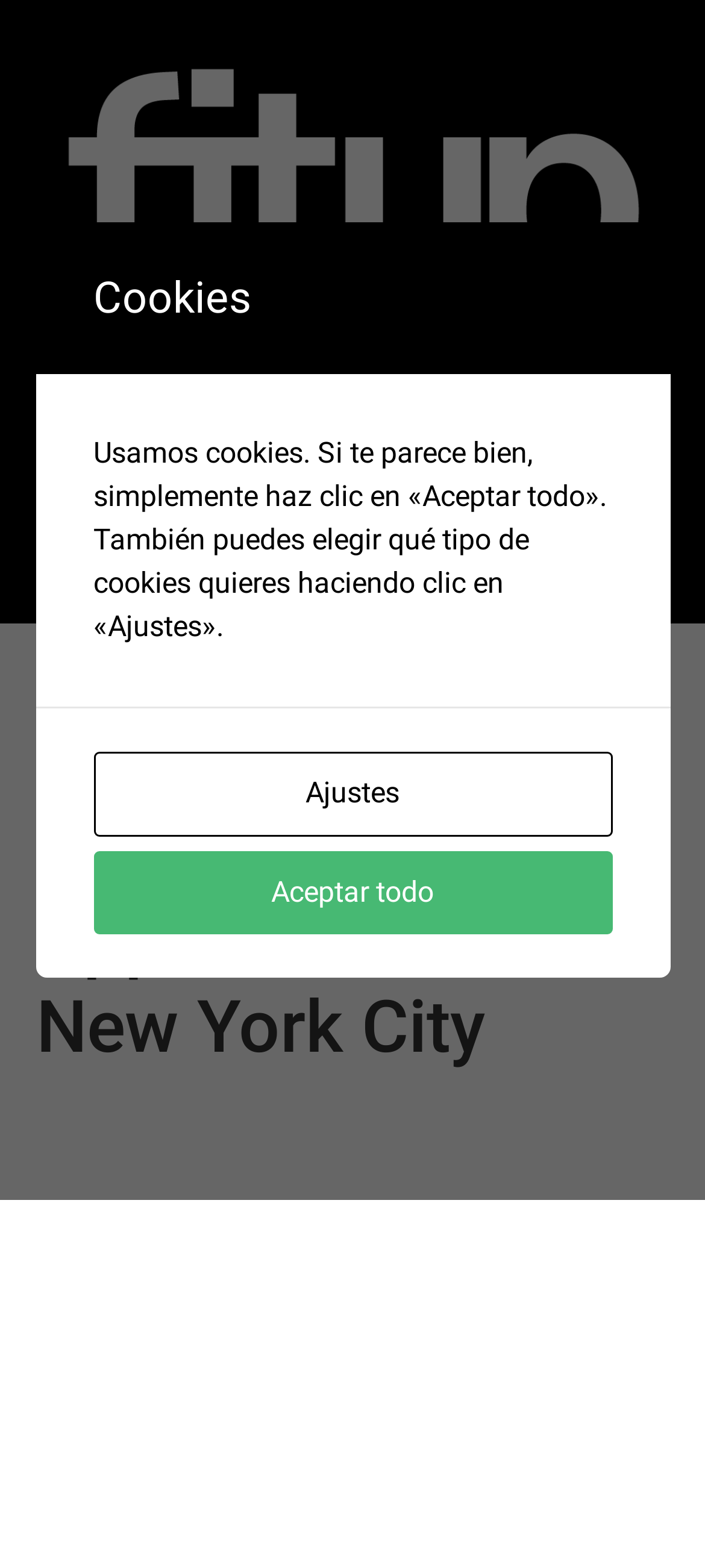Identify the bounding box coordinates for the UI element described as follows: Aceptar todo. Use the format (top-left x, top-left y, bottom-right x, bottom-right y) and ensure all values are floating point numbers between 0 and 1.

[0.132, 0.542, 0.868, 0.596]